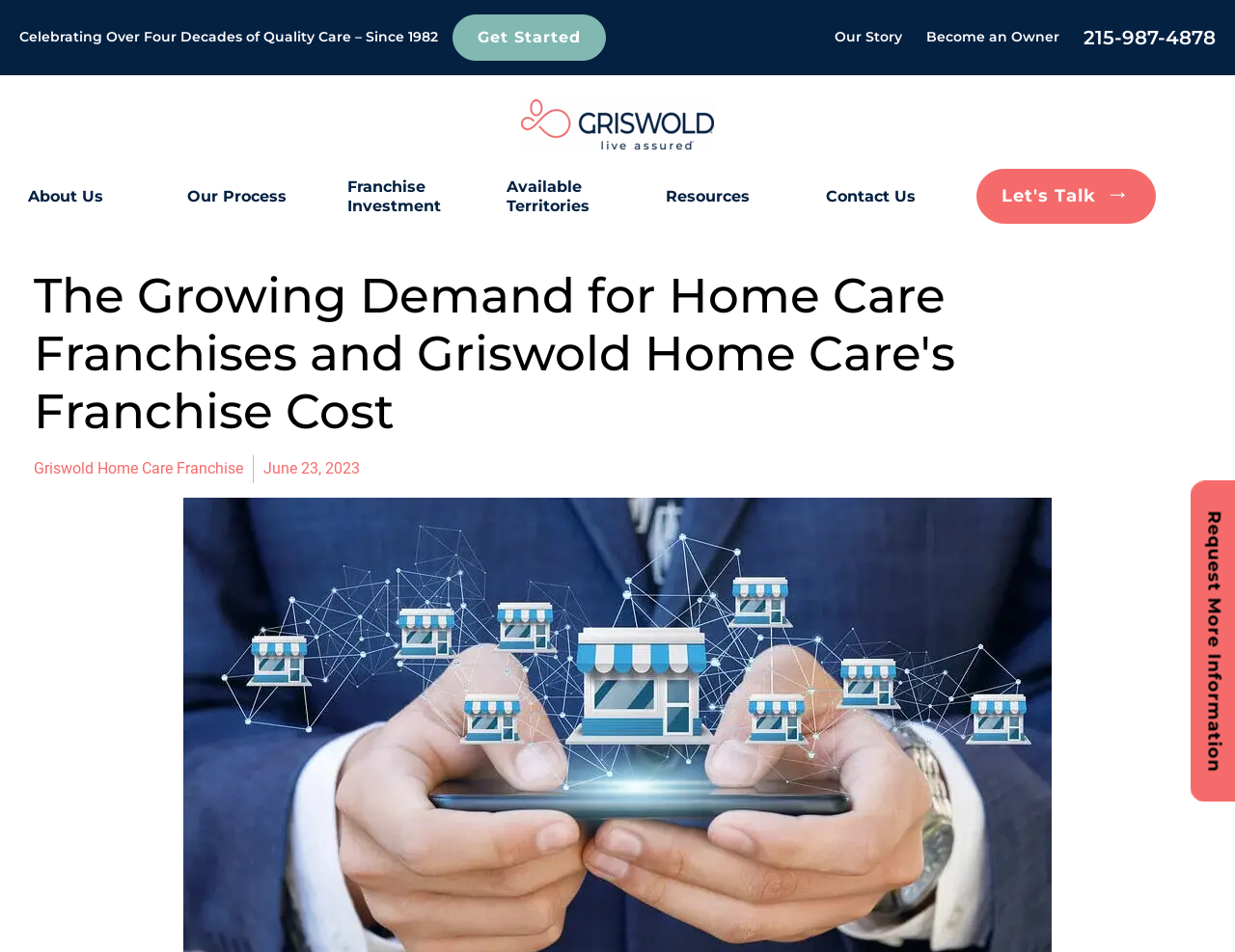Find the bounding box coordinates of the clickable area required to complete the following action: "Learn about Our Story".

[0.676, 0.027, 0.73, 0.052]